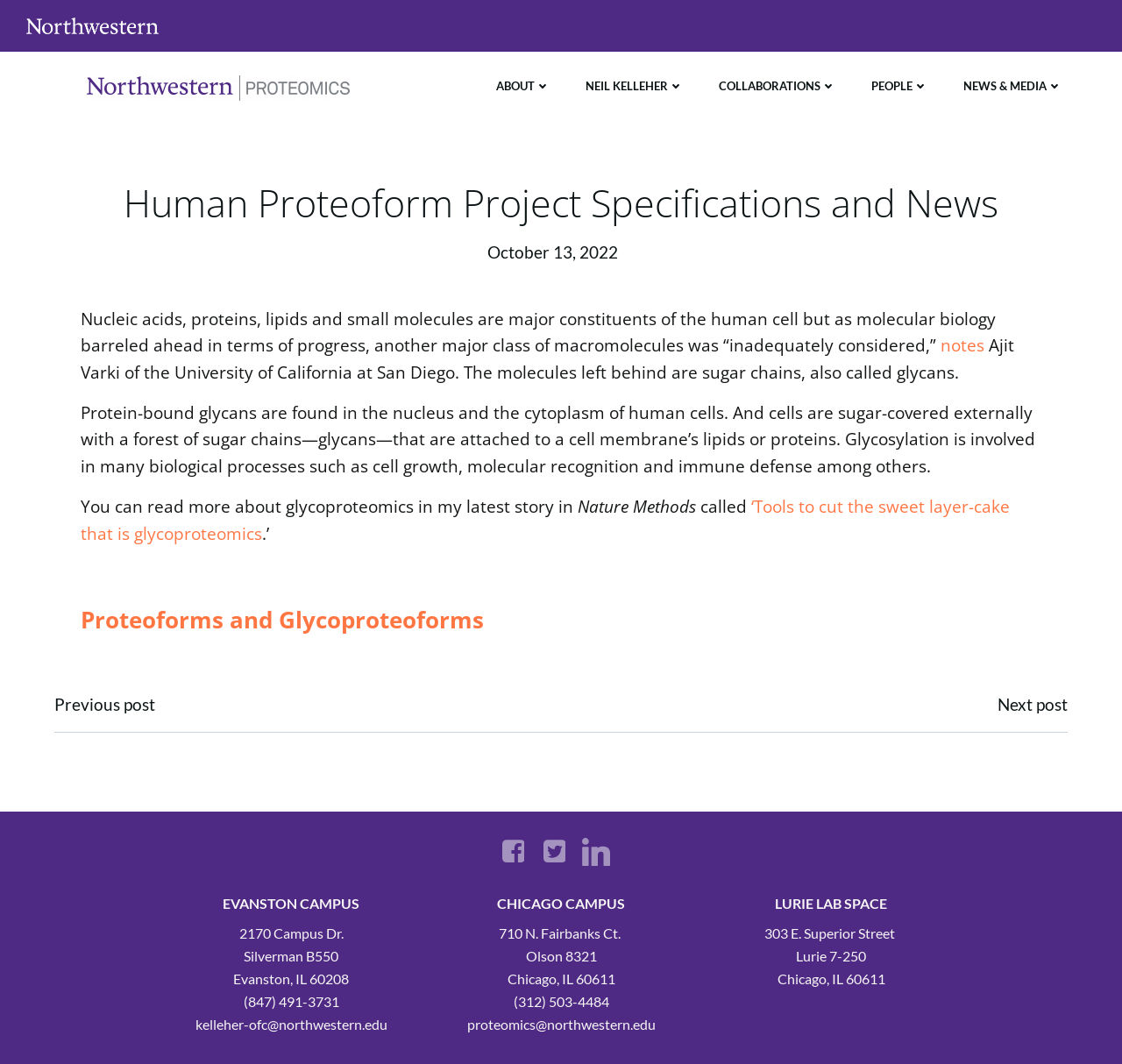Please identify the bounding box coordinates of the element I should click to complete this instruction: 'Read the news posted on October 13, 2022'. The coordinates should be given as four float numbers between 0 and 1, like this: [left, top, right, bottom].

[0.434, 0.228, 0.55, 0.247]